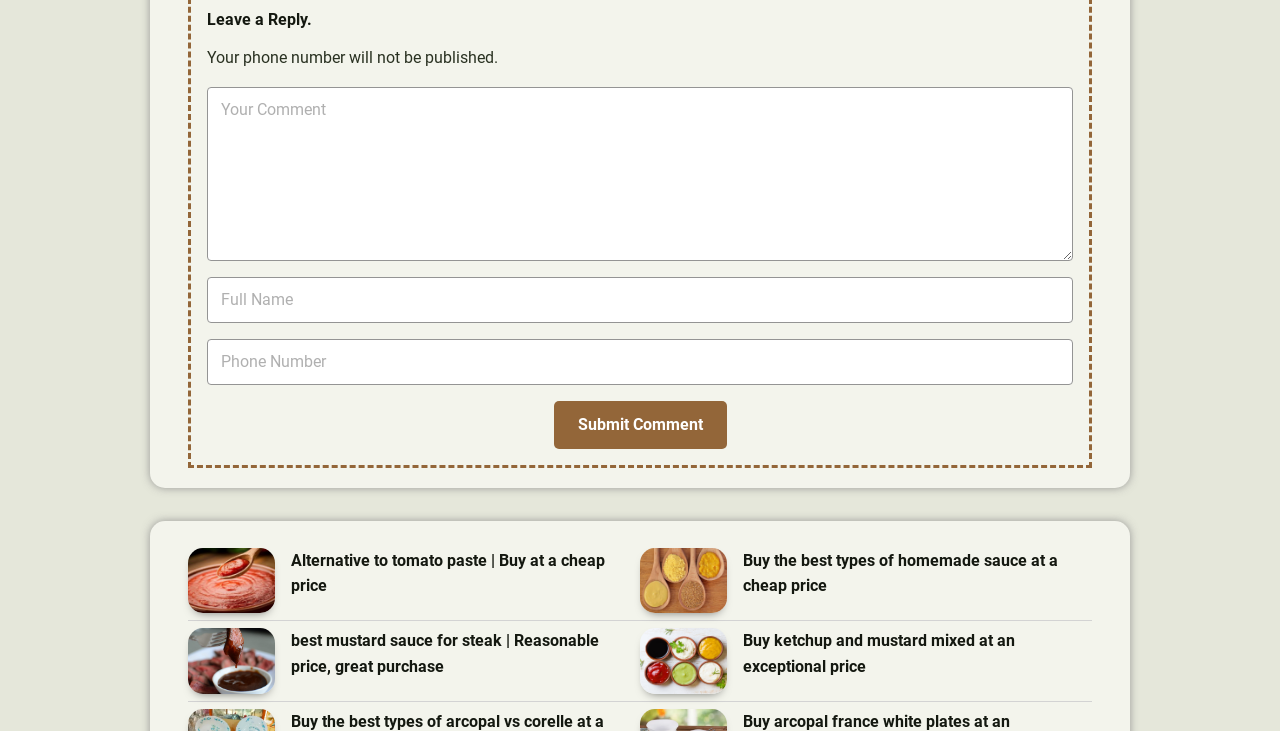What is the layout of the links on the webpage?
From the image, respond using a single word or phrase.

Three columns